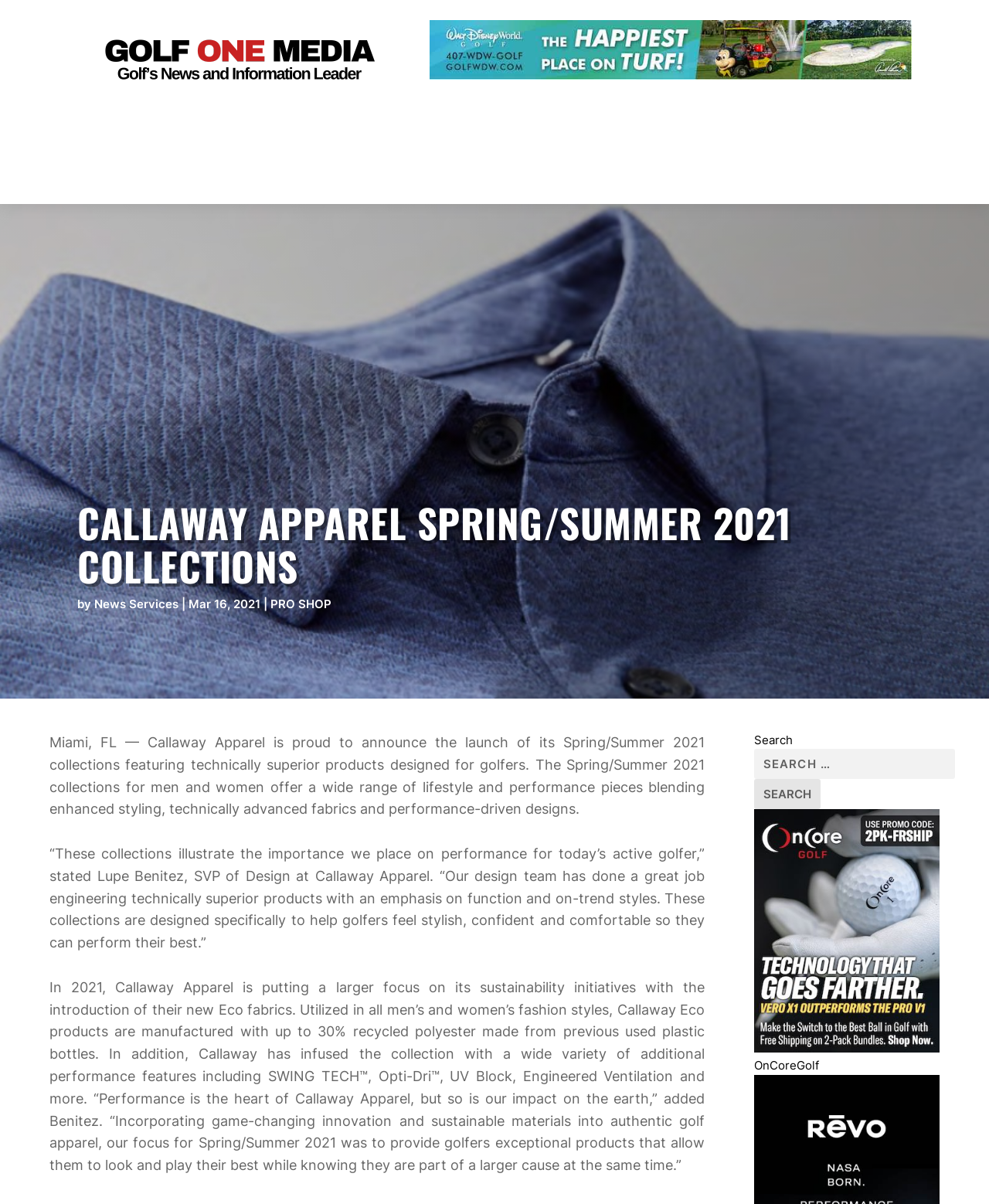Use a single word or phrase to answer the question:
What percentage of recycled polyester is used in Callaway Eco products?

Up to 30%